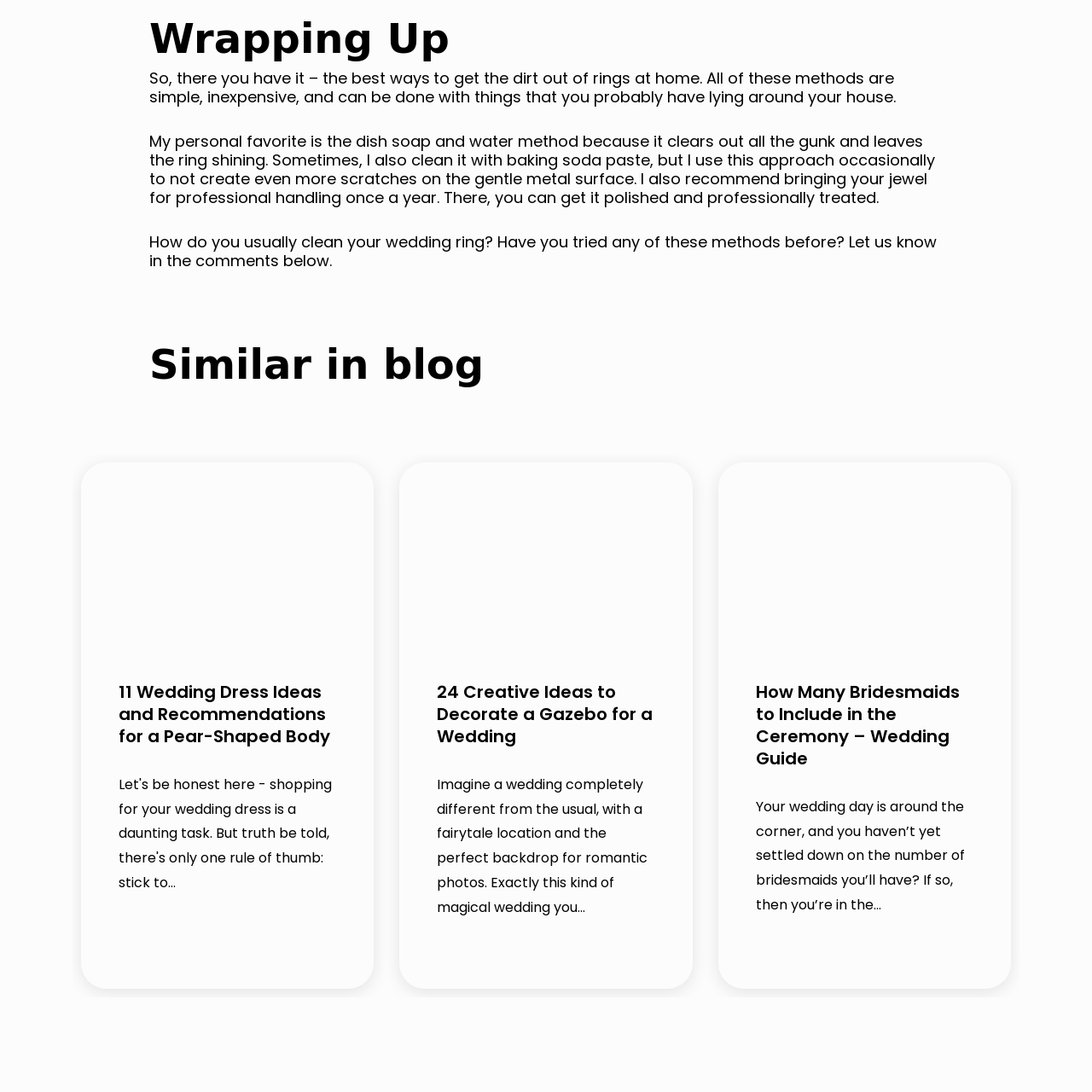Inspect the area marked by the red box and provide a short answer to the question: What is the purpose of the 'Similar in blog' section?

Showcase thematically connected article photos